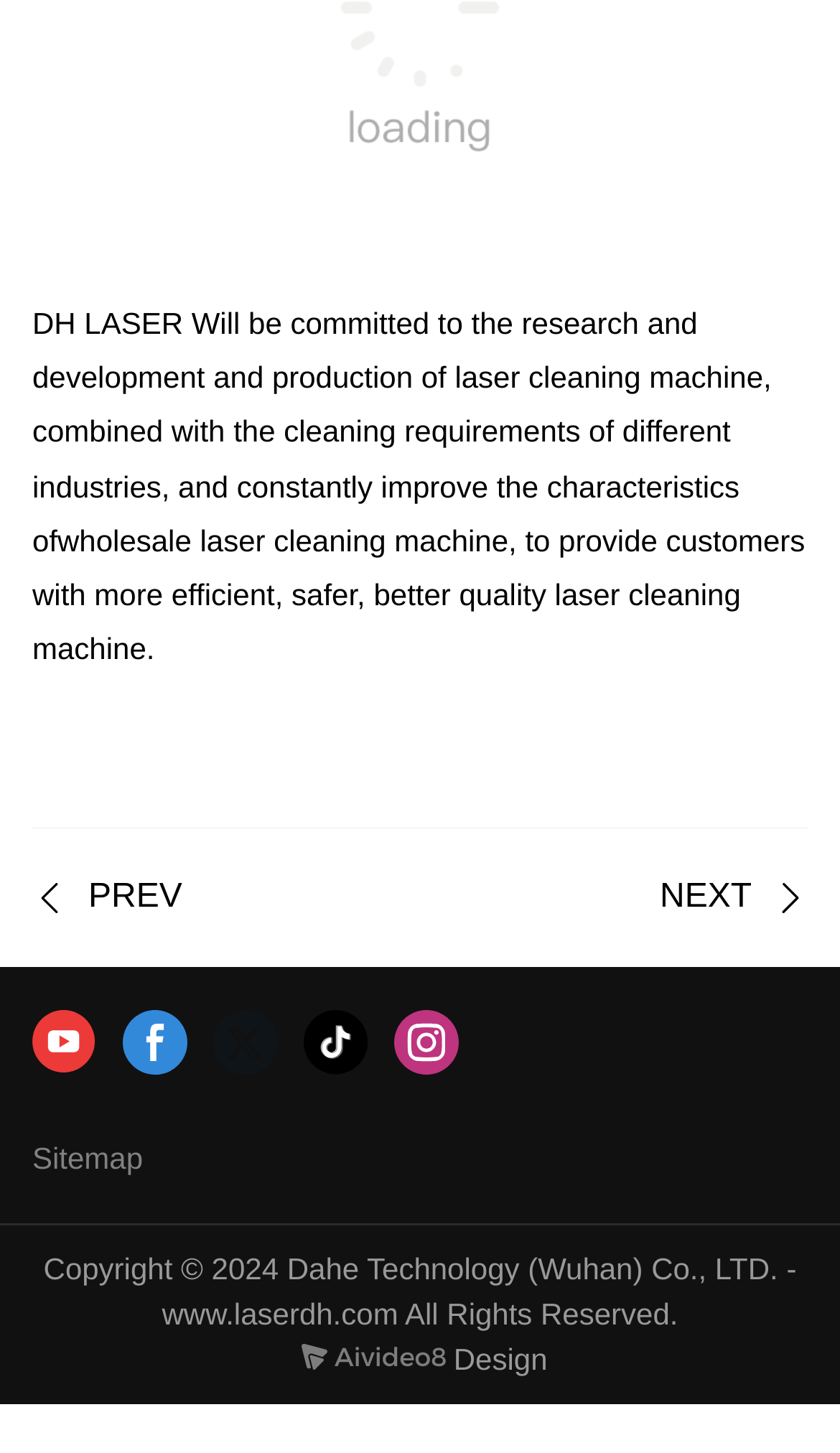What is the copyright year?
Using the screenshot, give a one-word or short phrase answer.

2024